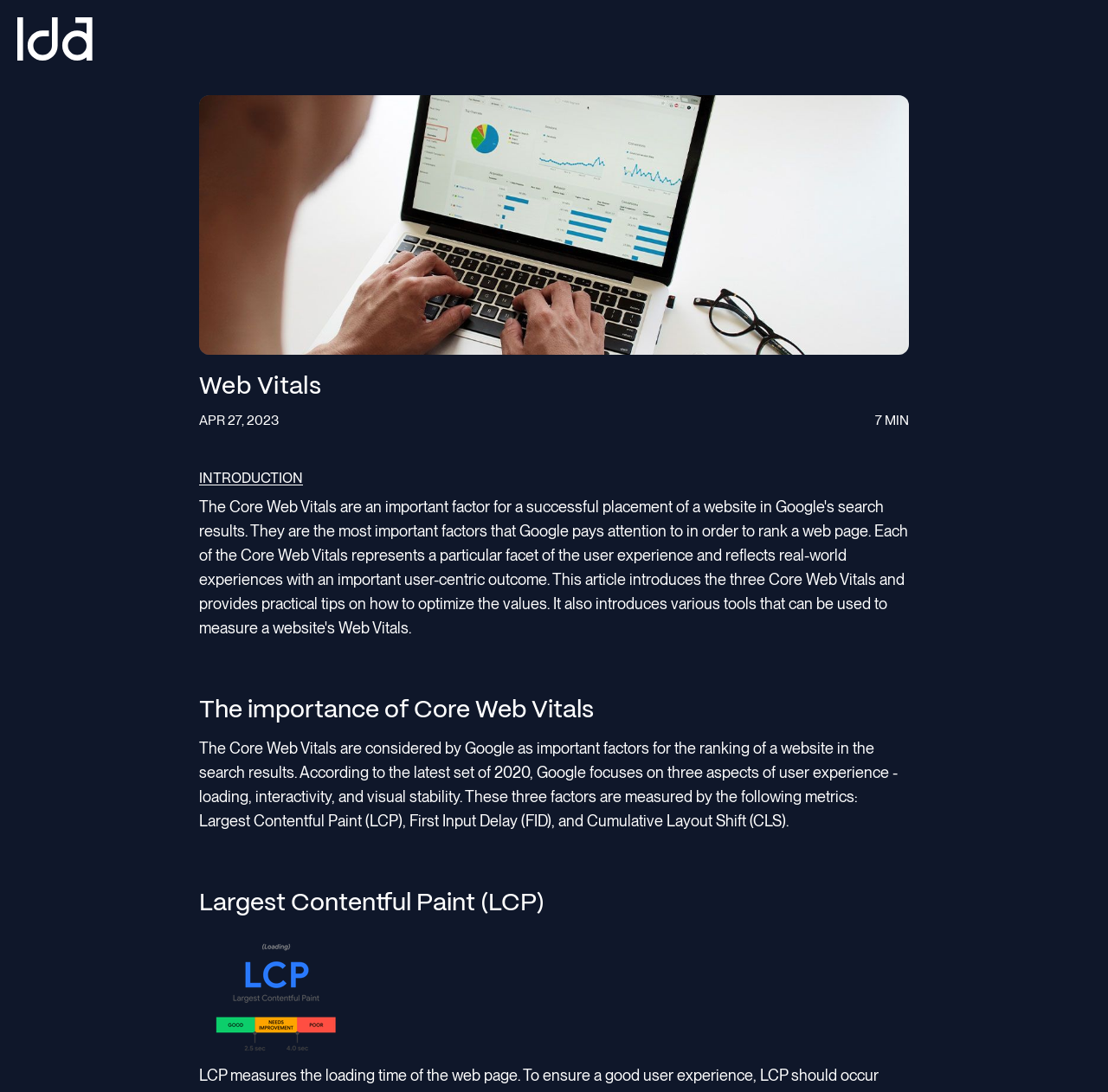What is the name of the image file related to LCP?
Please answer the question with a detailed and comprehensive explanation.

I found the answer by looking at the figure element in the section about Largest Contentful Paint (LCP), which contains an image with the file name 'web_vitals_lcp.png'.